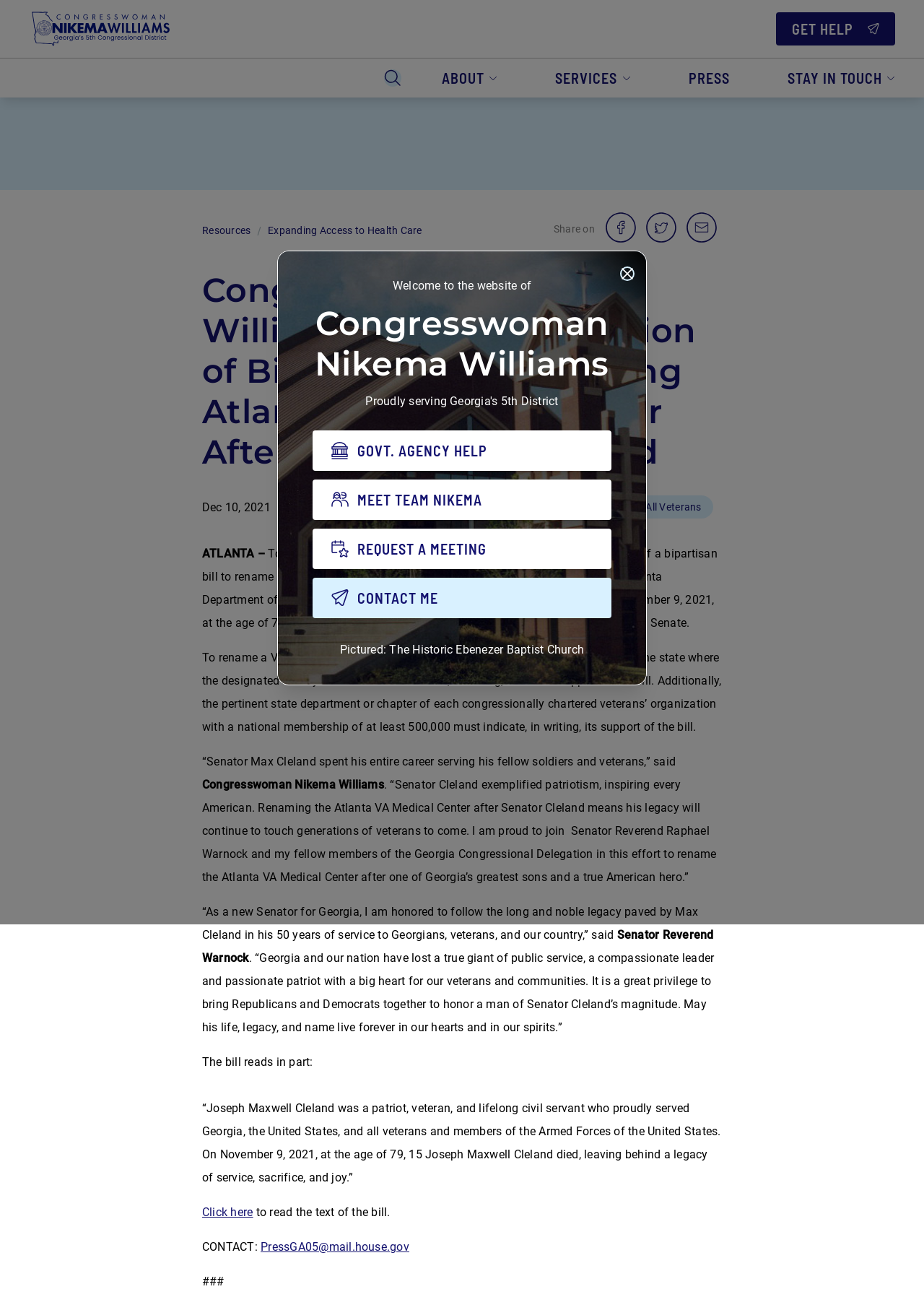Identify and extract the main heading from the webpage.

Welcome to the website of